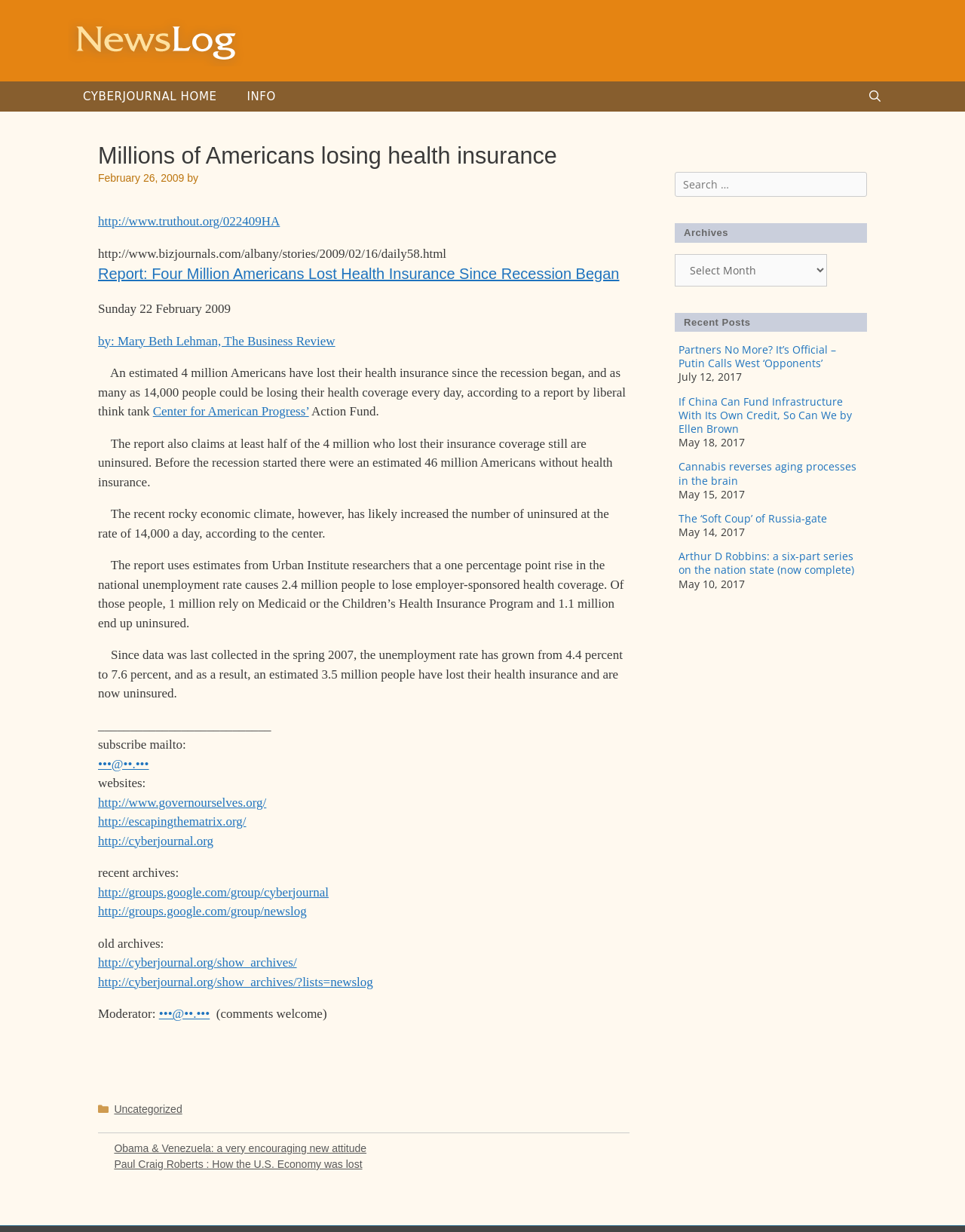Pinpoint the bounding box coordinates of the area that must be clicked to complete this instruction: "Visit the 'http://cyberjournal.org' website".

[0.102, 0.677, 0.221, 0.688]